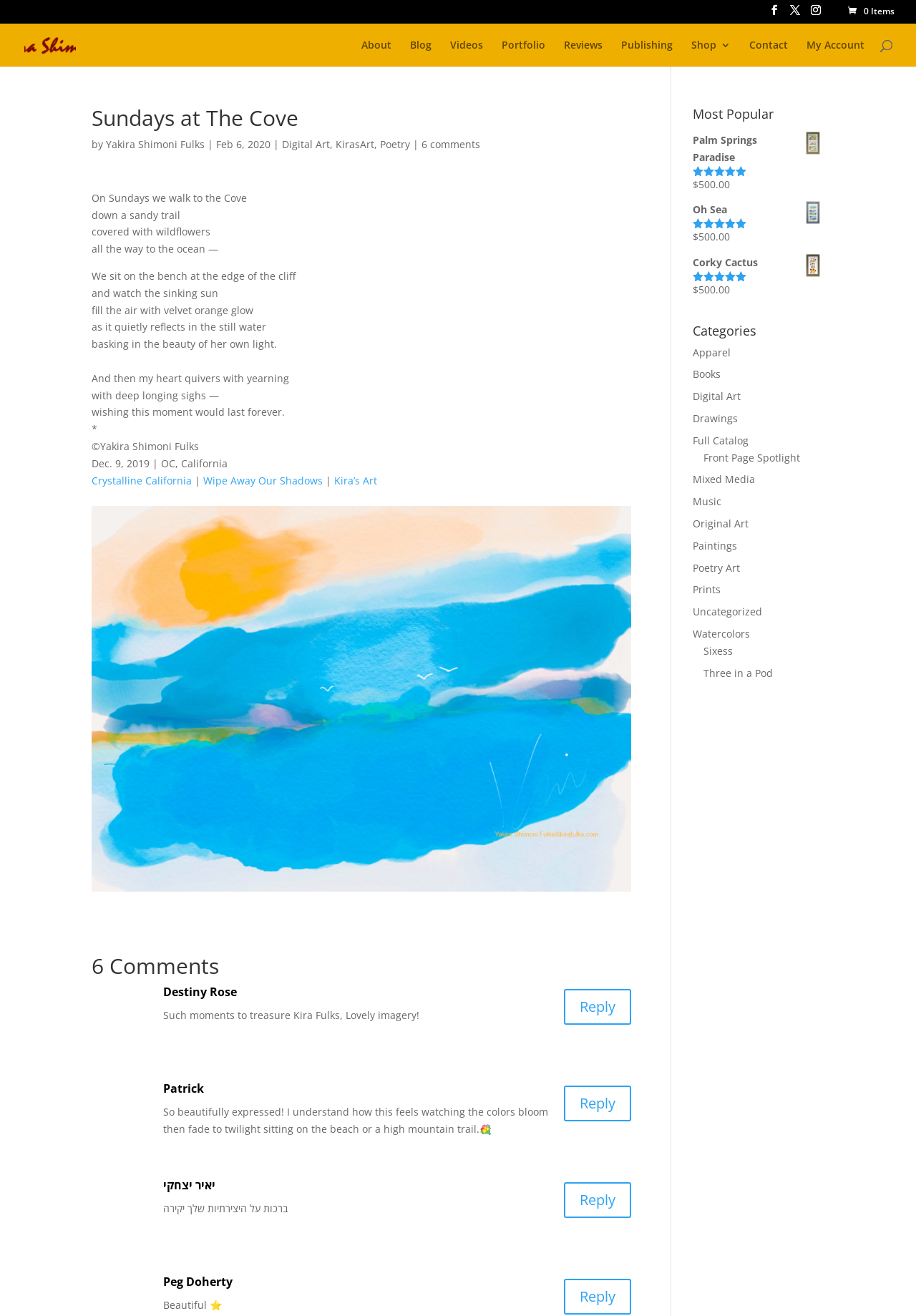What is the name of the artist featured on this webpage?
Based on the screenshot, answer the question with a single word or phrase.

Yakira Shimoni Fulks